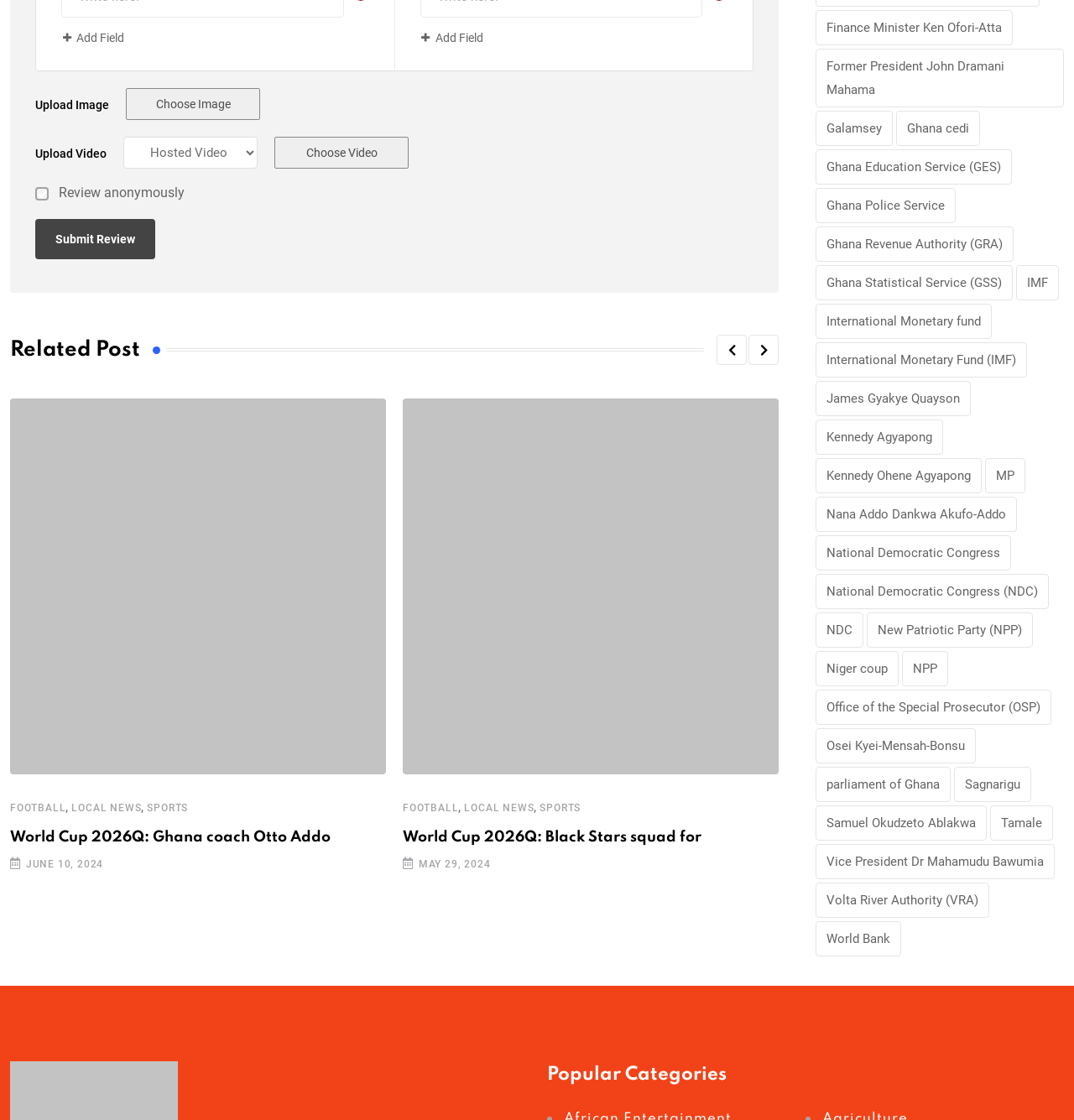Provide the bounding box coordinates for the UI element that is described as: "Vice President Dr Mahamudu Bawumia".

[0.759, 0.754, 0.982, 0.785]